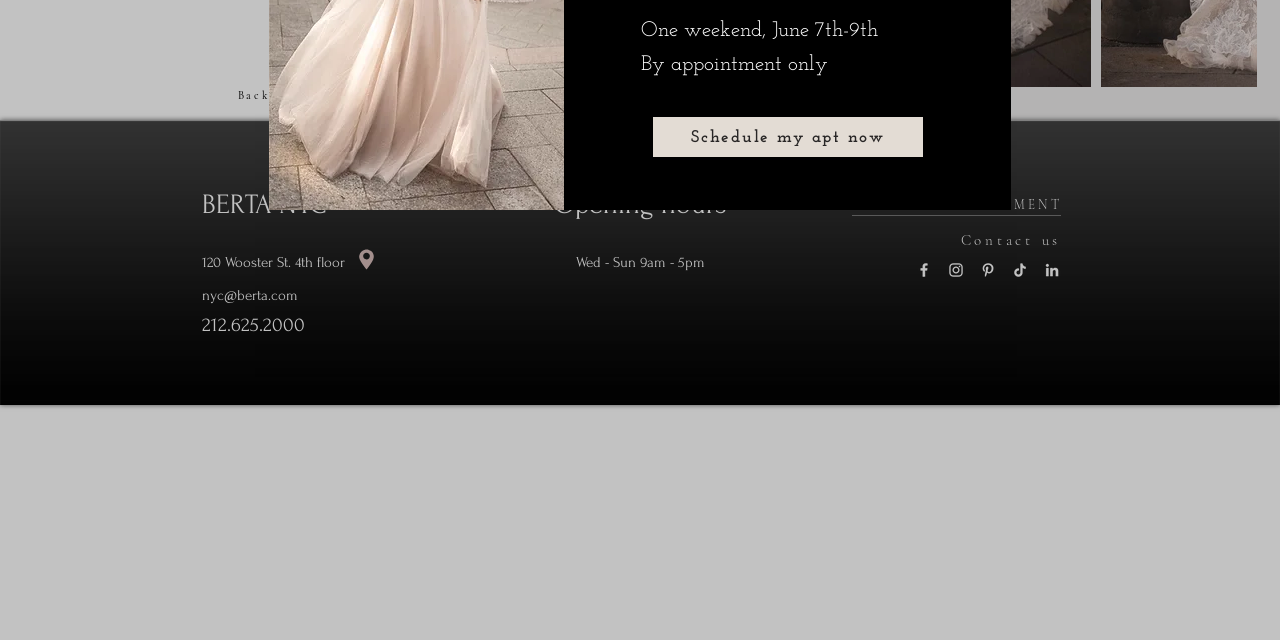Extract the bounding box coordinates for the described element: "Contact Us". The coordinates should be represented as four float numbers between 0 and 1: [left, top, right, bottom].

None